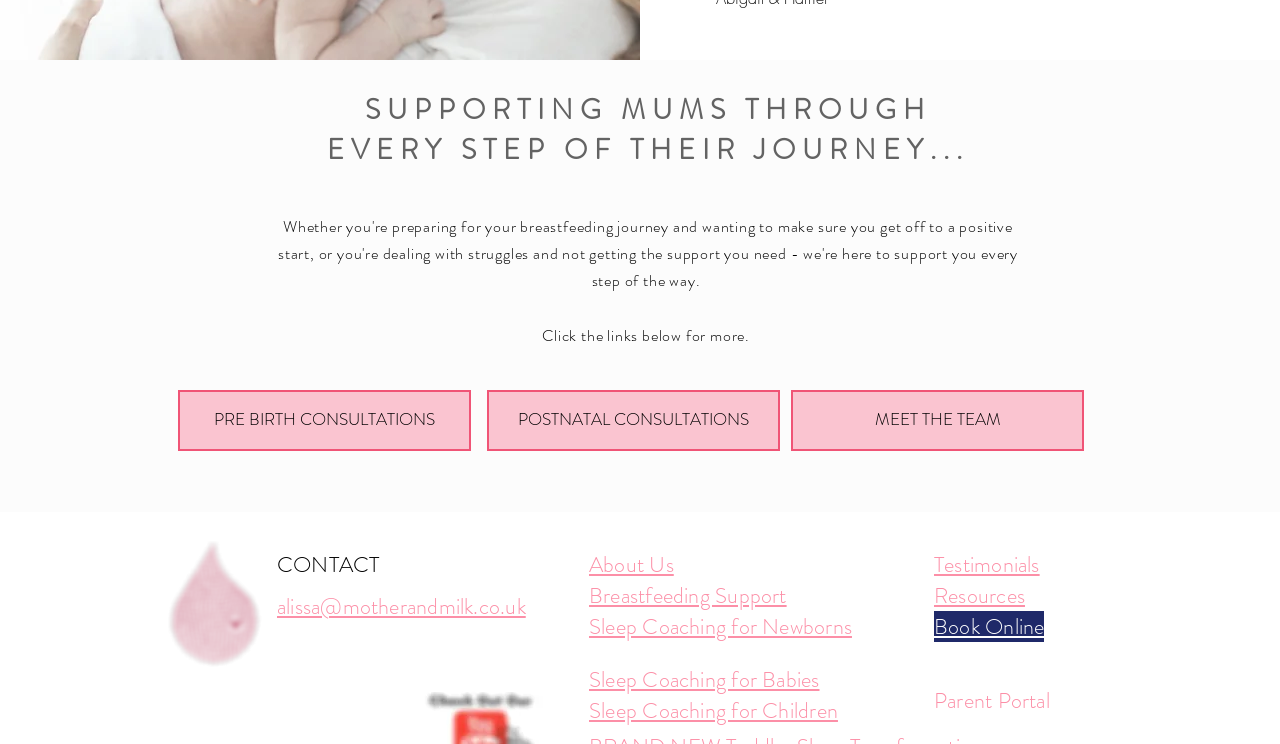Bounding box coordinates should be in the format (top-left x, top-left y, bottom-right x, bottom-right y) and all values should be floating point numbers between 0 and 1. Determine the bounding box coordinate for the UI element described as: Breastfeeding Support

[0.46, 0.783, 0.615, 0.818]